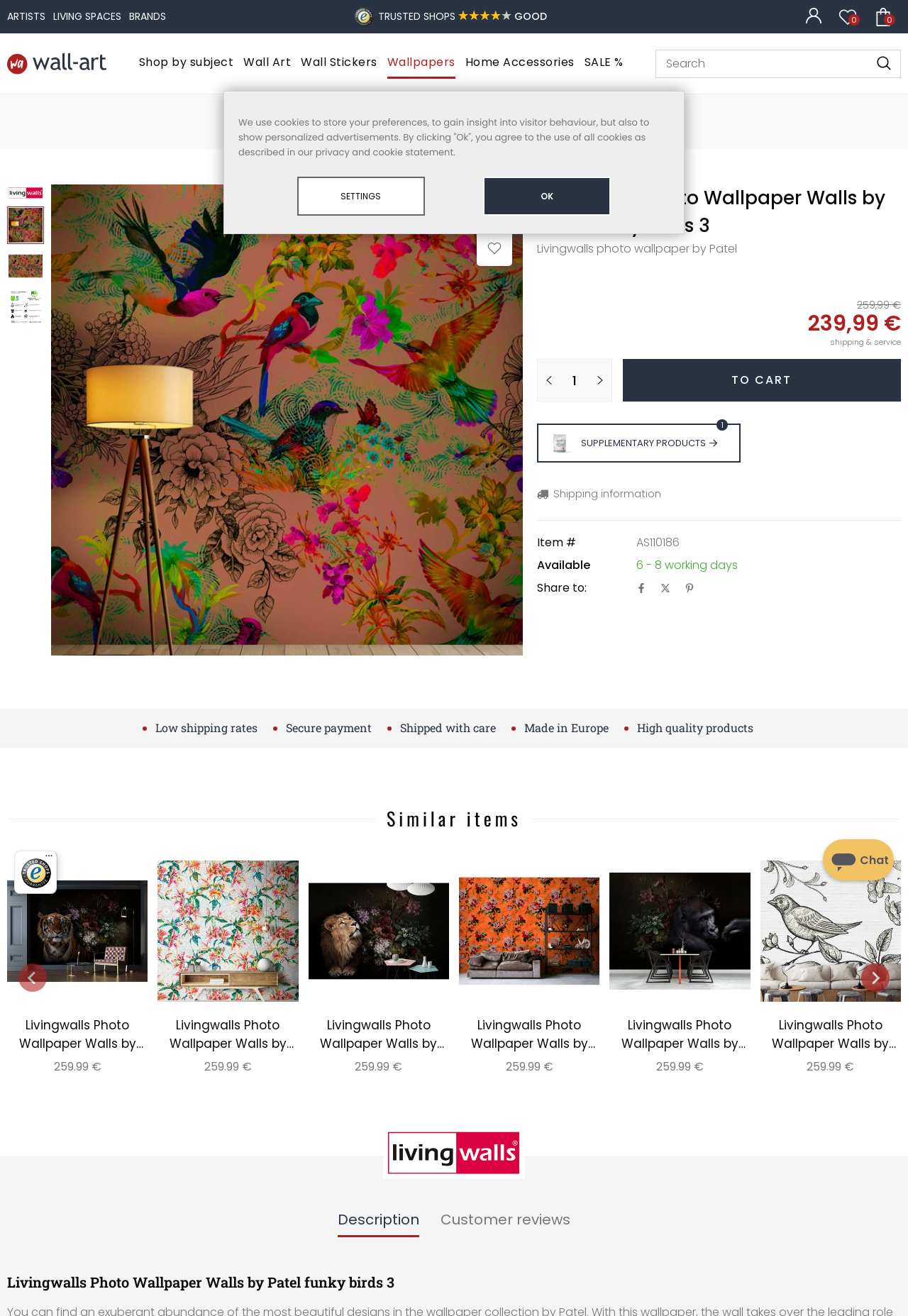Given the element description "SALE %" in the screenshot, predict the bounding box coordinates of that UI element.

[0.643, 0.025, 0.686, 0.071]